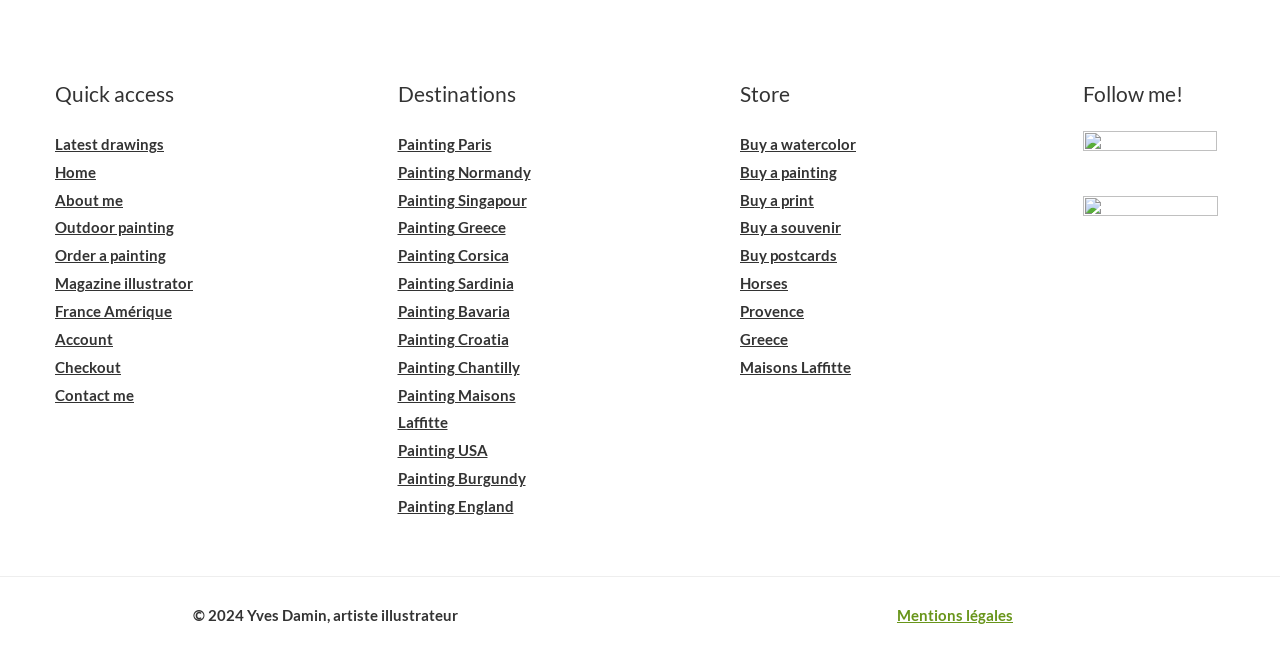How many footer widgets are there?
Answer the question with just one word or phrase using the image.

4